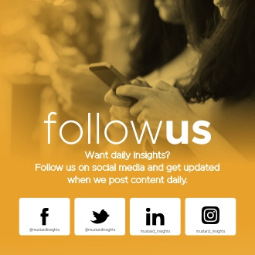What type of devices are the individuals interacting with?
Using the image, give a concise answer in the form of a single word or short phrase.

Mobile devices